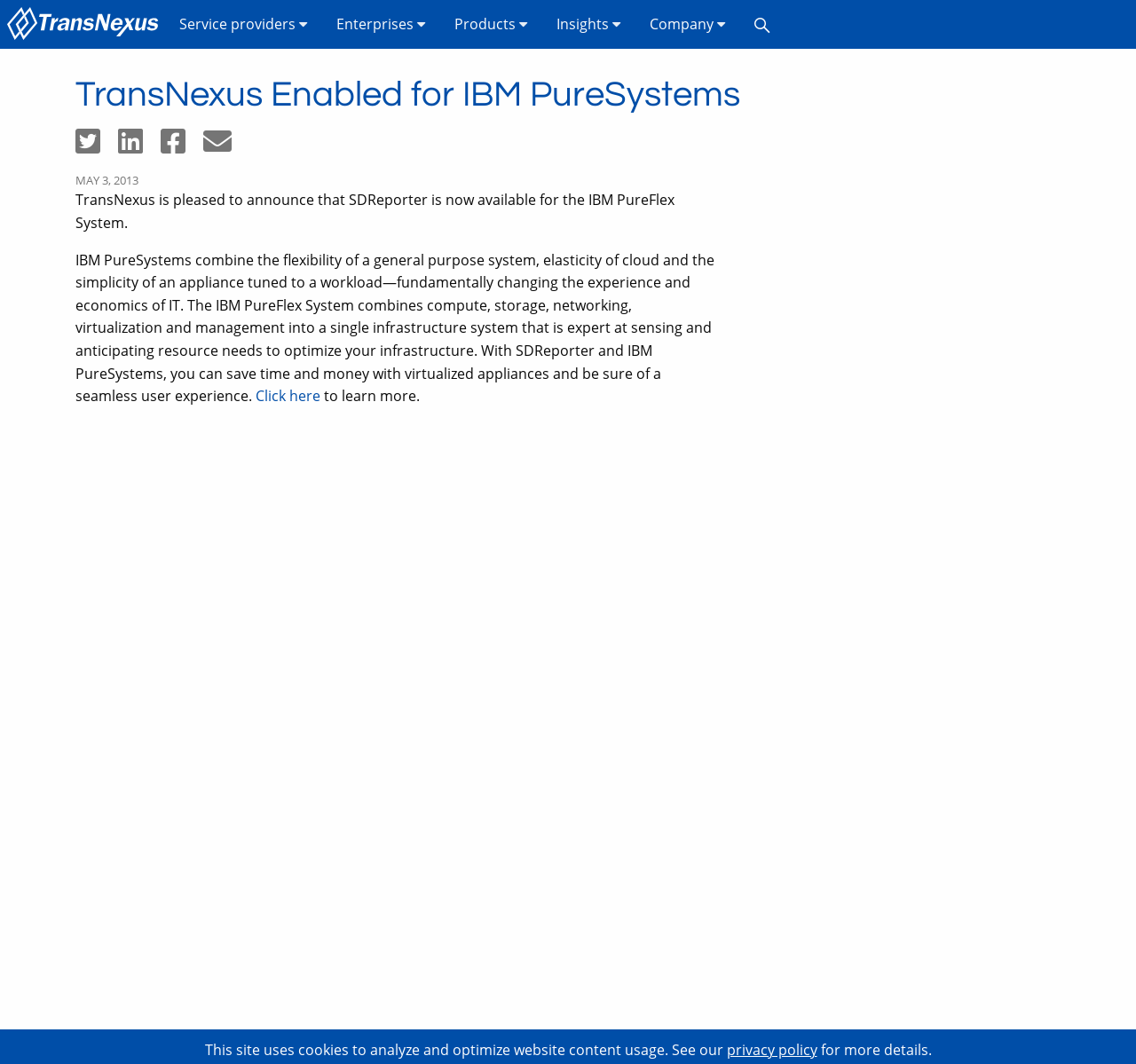What is the name of the system that SDReporter is now available for?
Provide an in-depth and detailed answer to the question.

I inferred this answer by reading the paragraph of text on the webpage, which announces that SDReporter is now available for the IBM PureFlex System.